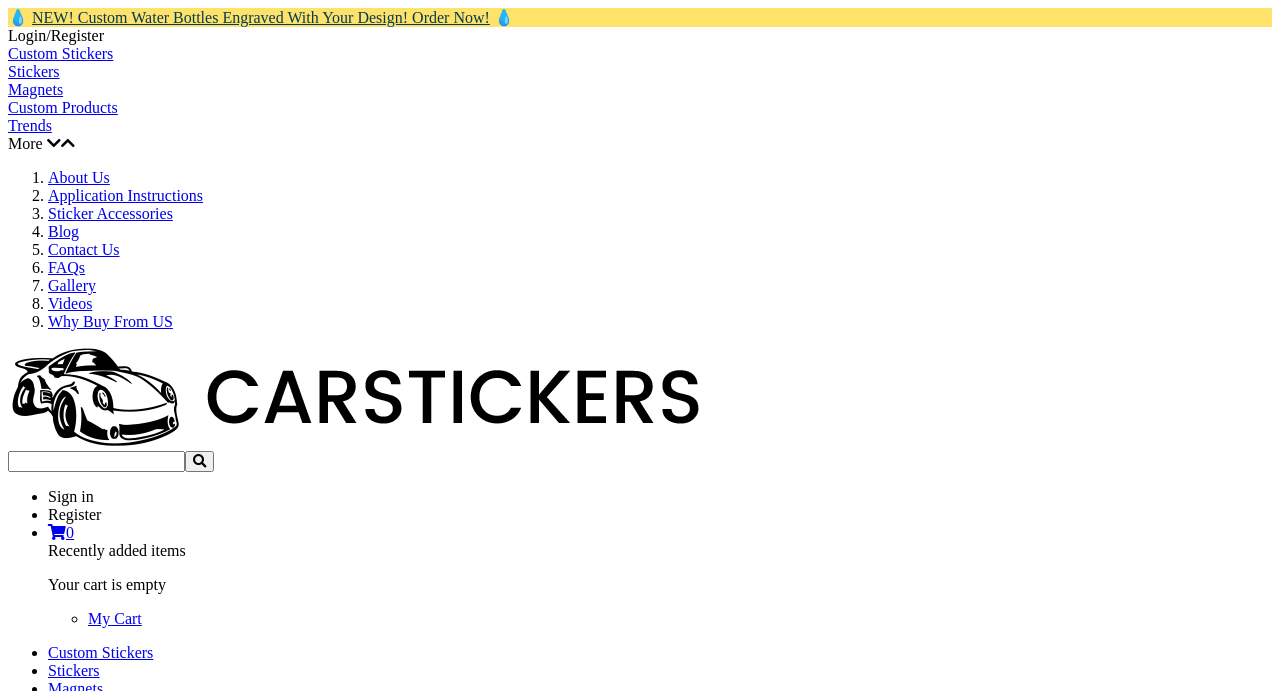Highlight the bounding box coordinates of the element you need to click to perform the following instruction: "Upload your logo."

[0.006, 0.653, 0.145, 0.683]